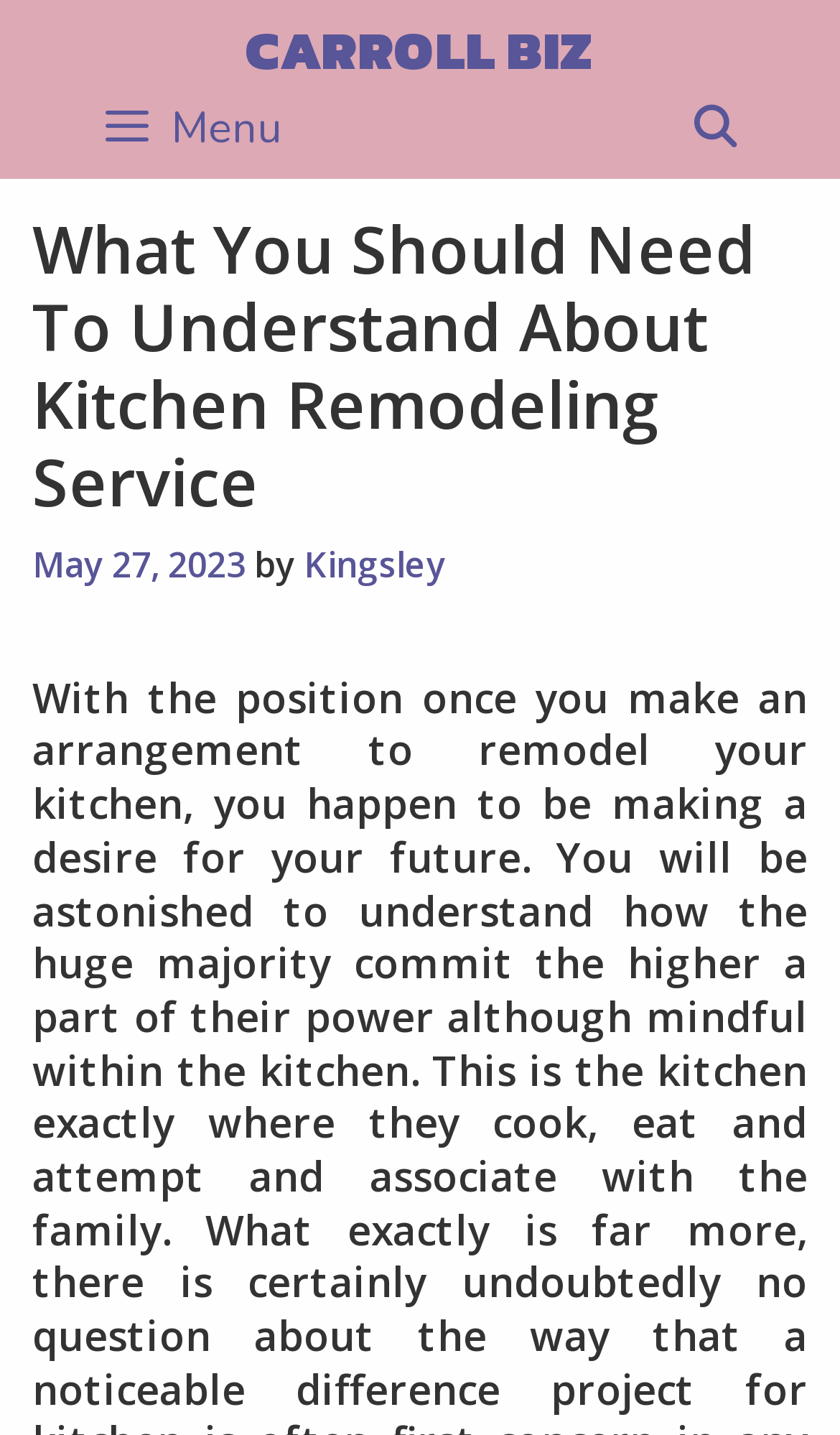Answer the following inquiry with a single word or phrase:
What is the main topic of the webpage?

Kitchen Remodeling Service